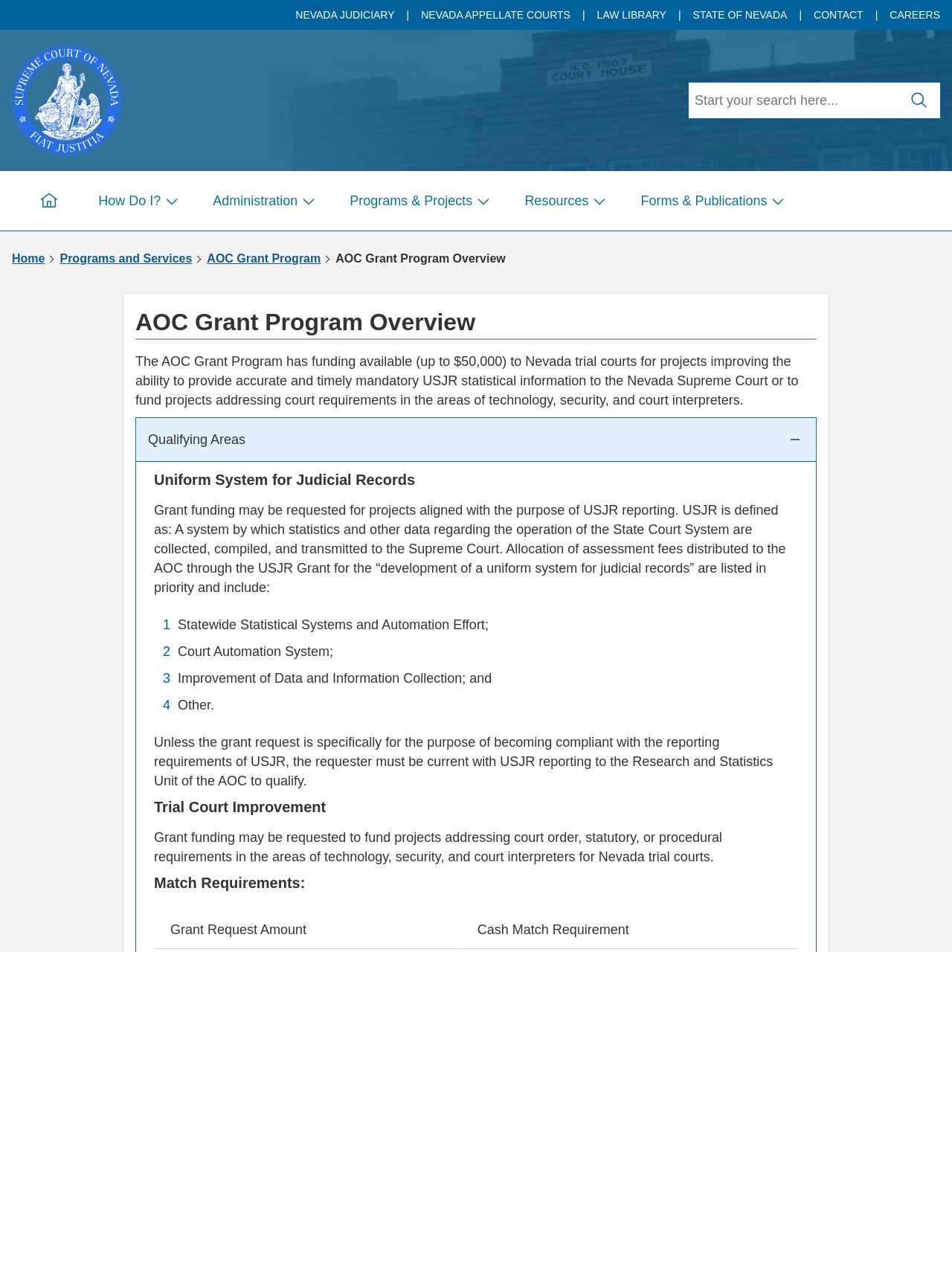Locate the bounding box coordinates of the clickable region to complete the following instruction: "Search for something."

[0.723, 0.064, 0.988, 0.093]